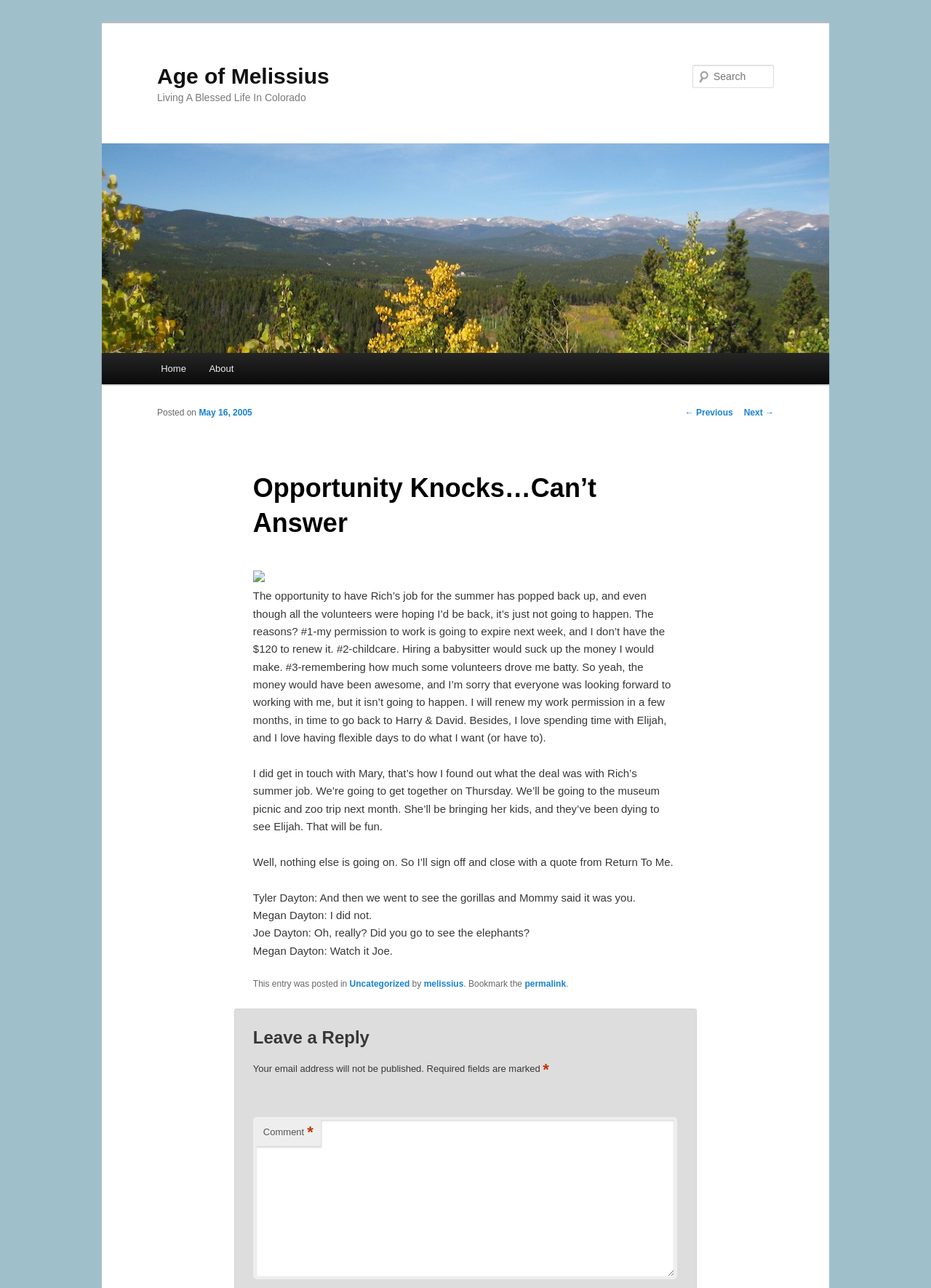Show me the bounding box coordinates of the clickable region to achieve the task as per the instruction: "Go to the home page".

[0.16, 0.274, 0.212, 0.298]